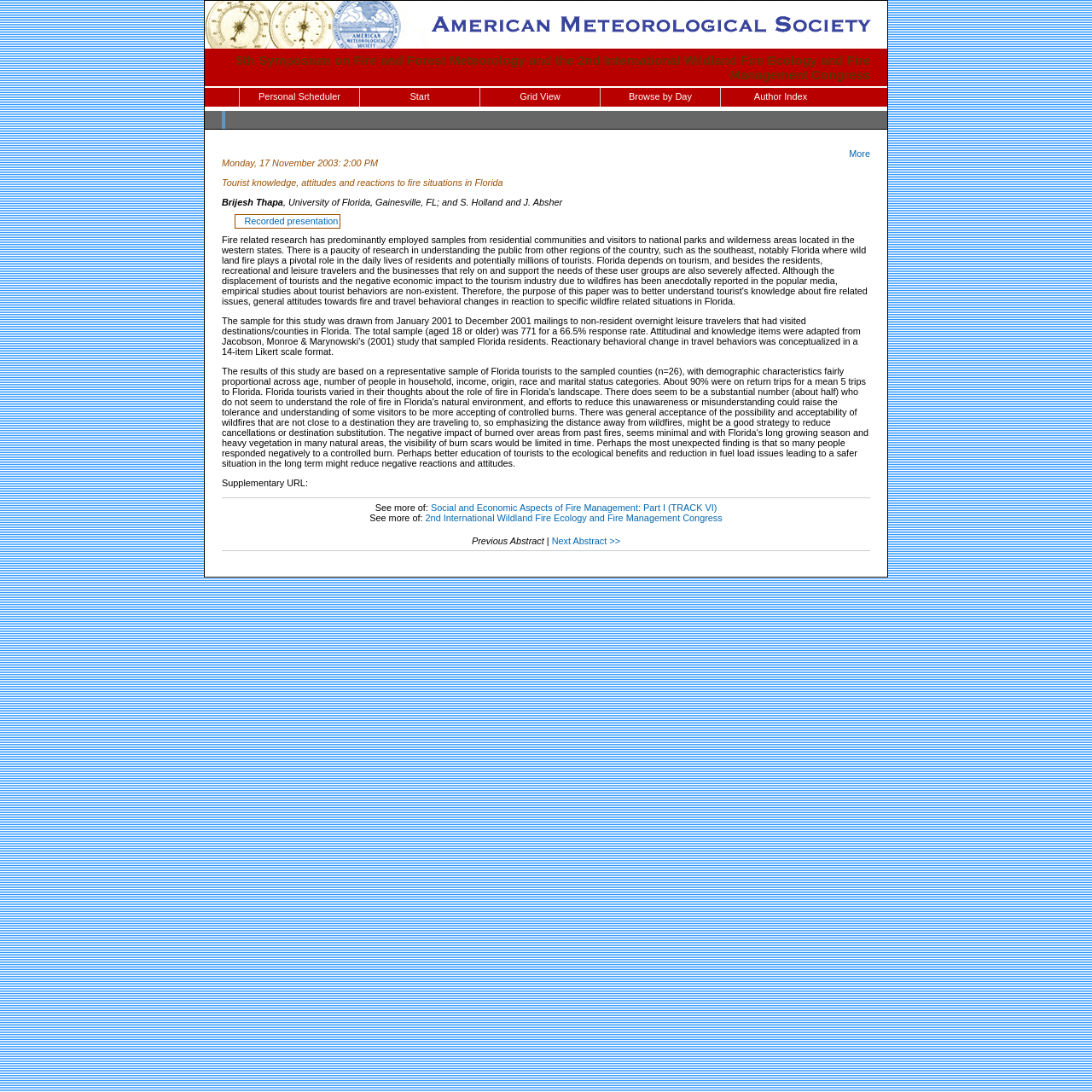Please identify the bounding box coordinates of the element on the webpage that should be clicked to follow this instruction: "Call the phone number". The bounding box coordinates should be given as four float numbers between 0 and 1, formatted as [left, top, right, bottom].

None